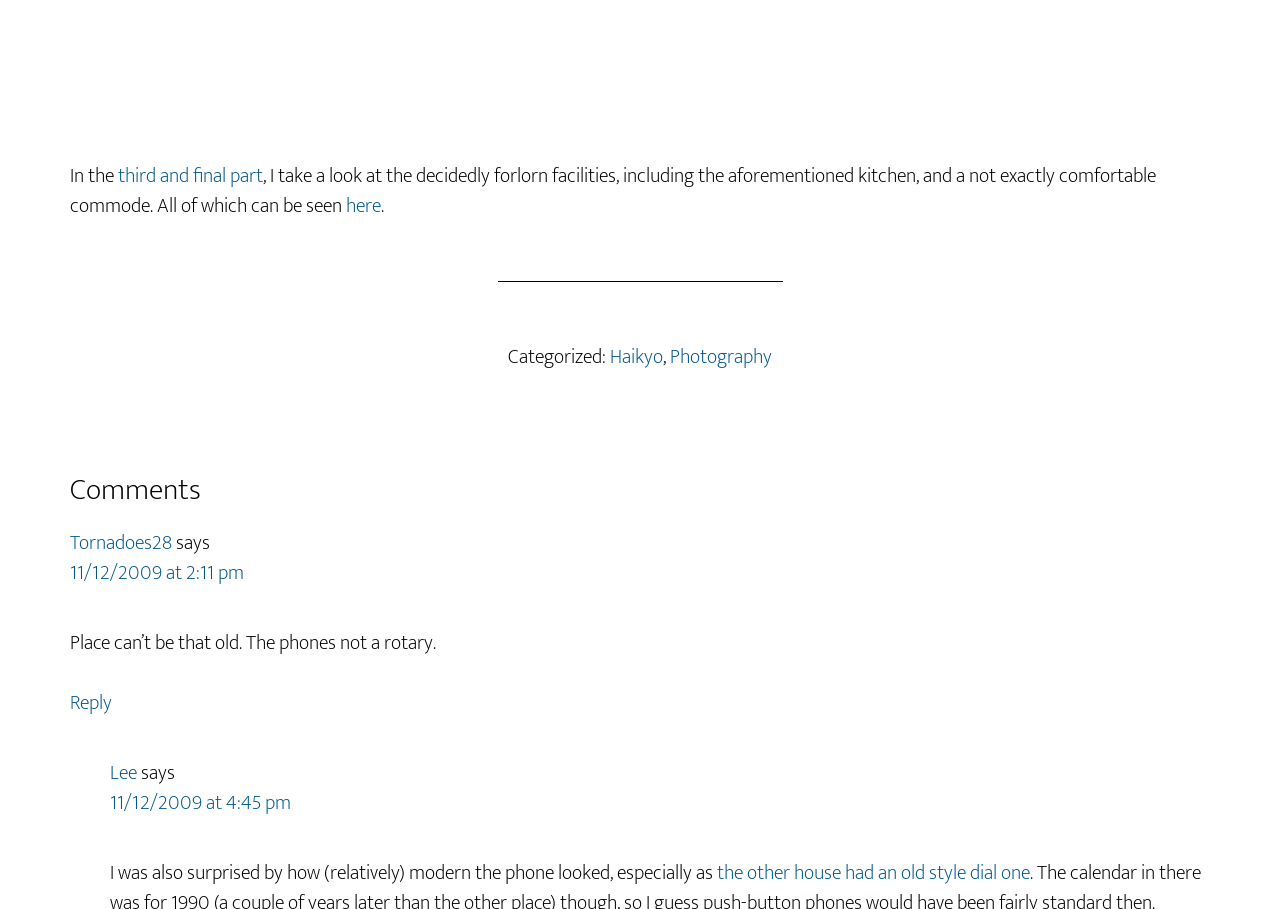Indicate the bounding box coordinates of the element that must be clicked to execute the instruction: "Read the comment from Tornadoes28". The coordinates should be given as four float numbers between 0 and 1, i.e., [left, top, right, bottom].

[0.055, 0.578, 0.134, 0.616]